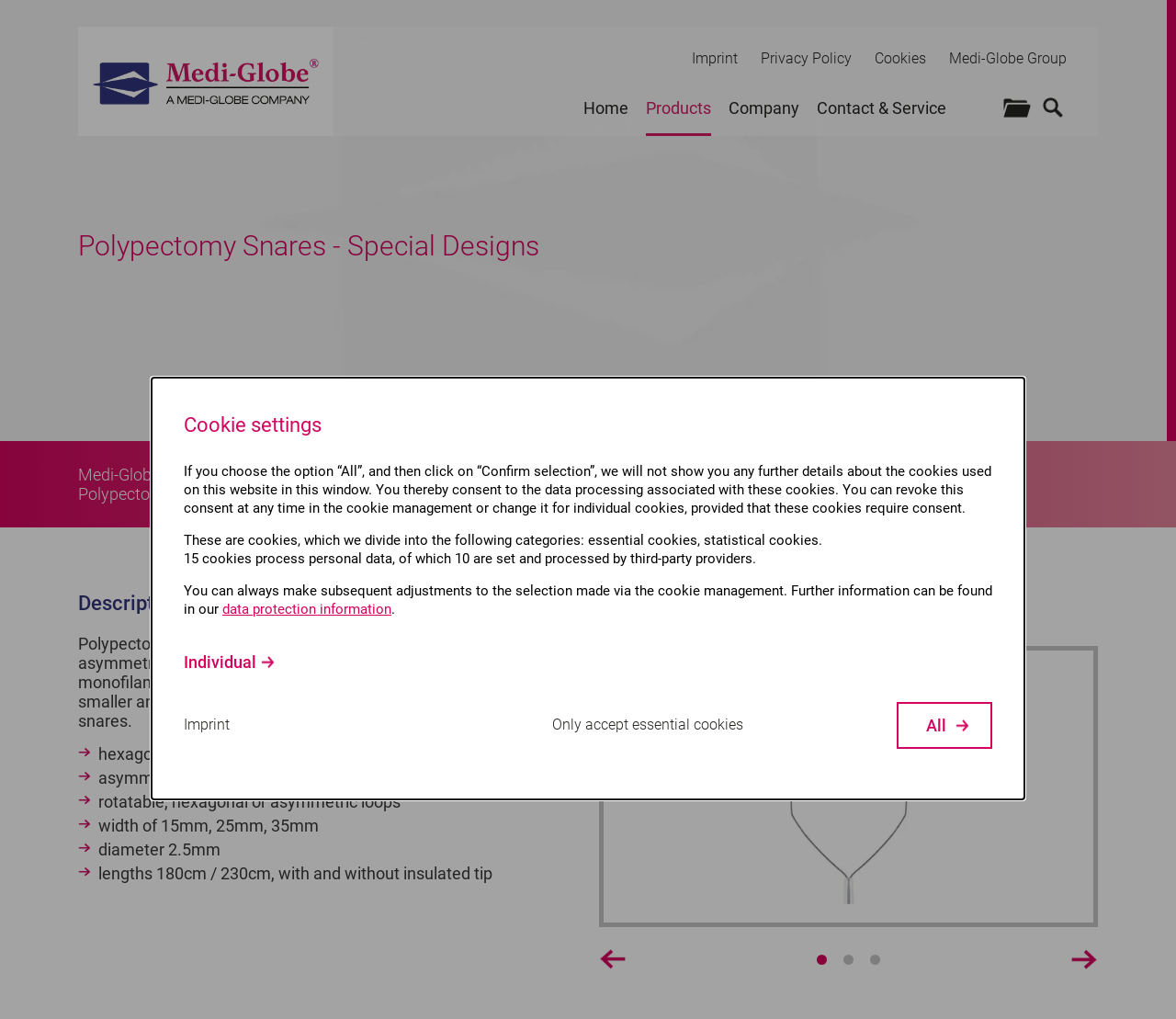Locate the bounding box coordinates for the element described below: "alt="Medi-Globe Logo" title="Medi-Globe Logo"". The coordinates must be four float values between 0 and 1, formatted as [left, top, right, bottom].

[0.079, 0.058, 0.271, 0.103]